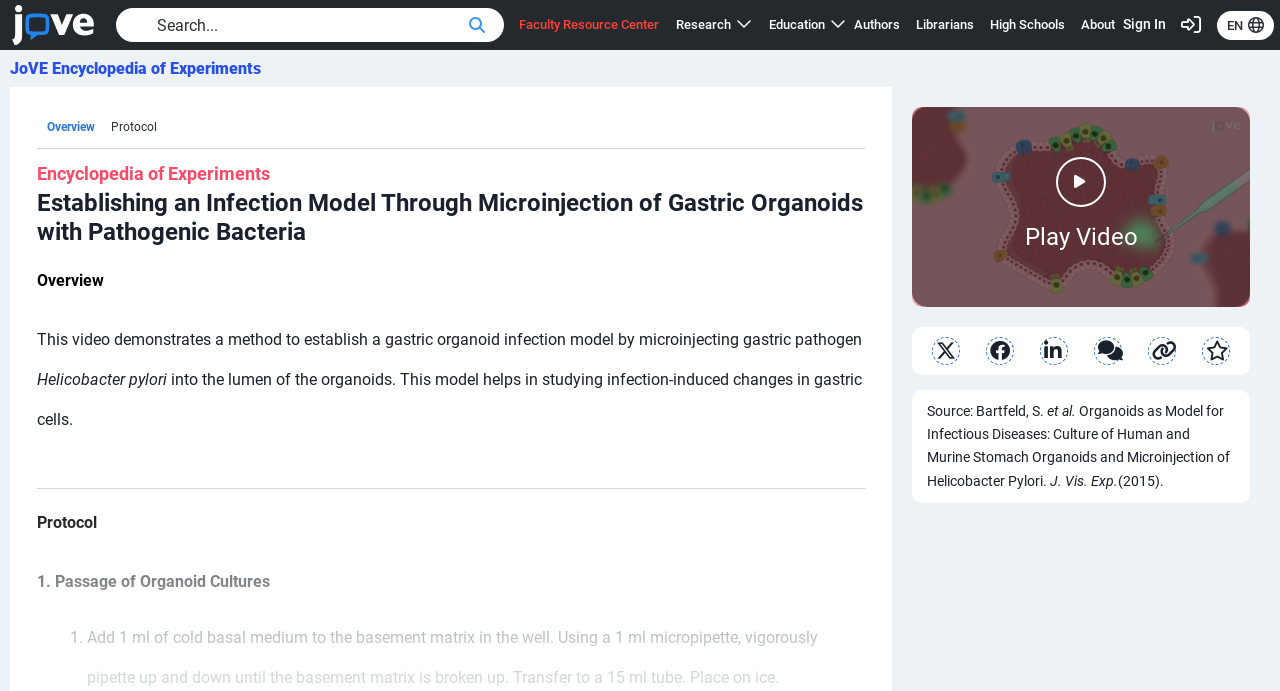Generate a comprehensive description of the contents of the webpage.

The webpage is about a scientific experiment, specifically establishing an infection model through microinjection of gastric organoids with pathogenic bacteria. At the top left corner, there is a JoVE logo, and next to it, a search bar. On the top right corner, there are several links, including "Faculty Resource Center", "Options to Research", "Options to Education", "Authors", "Librarians", "High Schools", and "About". There is also a "Sign In" button and a language selector.

Below the top navigation bar, there is a heading that reads "Establishing an Infection Model Through Microinjection of Gastric Organoids with Pathogenic Bacteria". Underneath the heading, there are two buttons, "Overview" and "Protocol", which are likely navigation tabs.

The main content of the page is divided into sections. The first section is an overview, which includes a brief description of the experiment. The description mentions microinjecting Helicobacter pylori into the lumen of the organoids to study infection-induced changes in gastric cells.

The next section is the protocol, which is a step-by-step guide to the experiment. The first step is "Passage of Organoid Cultures", which involves adding cold basal medium to the basement matrix in the well and then transferring it to a 15 ml tube.

On the right side of the page, there is a video player with a play button and several links to share the video on social media. There is also a link to the article and a button to add it to favorites. The source of the article is cited at the bottom of the page, along with a link to the original publication.